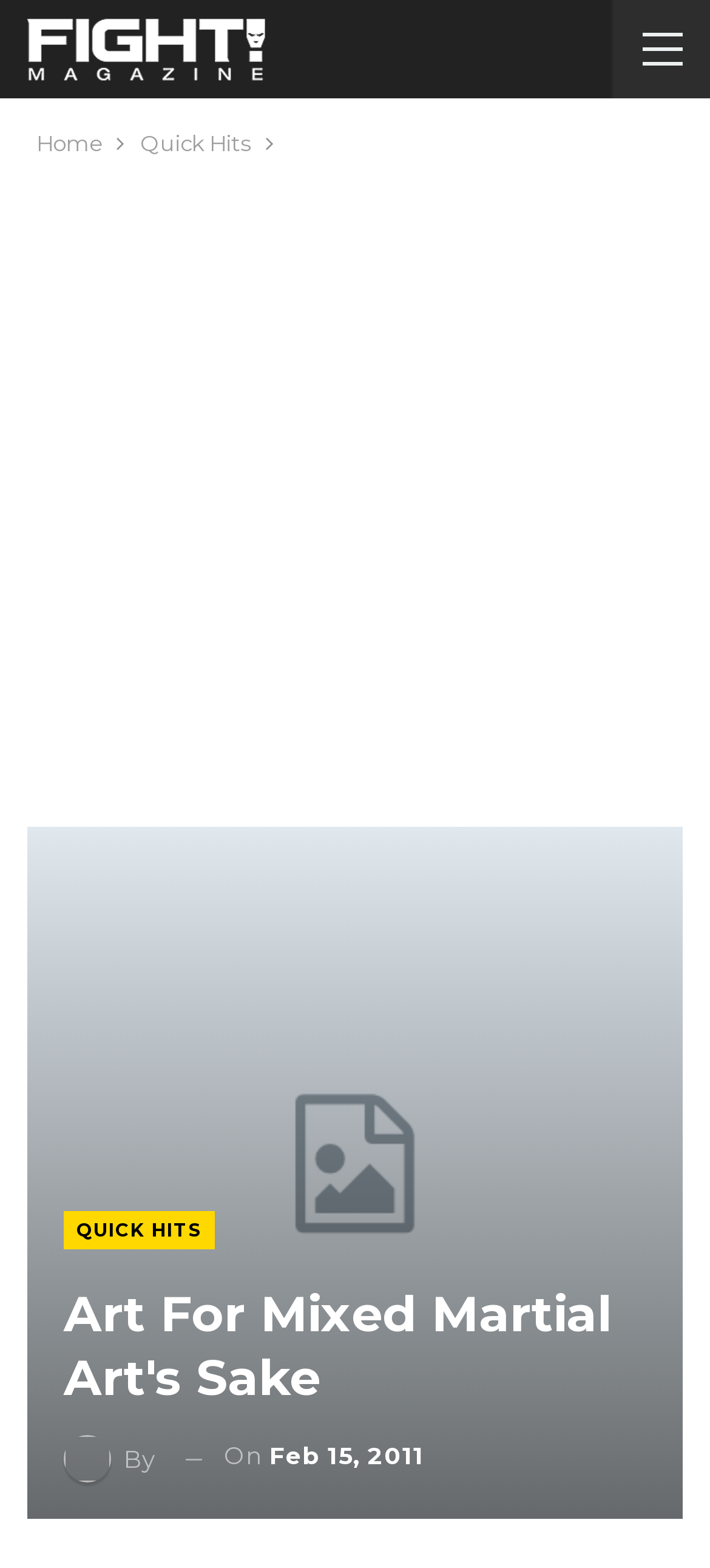Provide your answer in a single word or phrase: 
When was the article published?

Feb 15, 2011